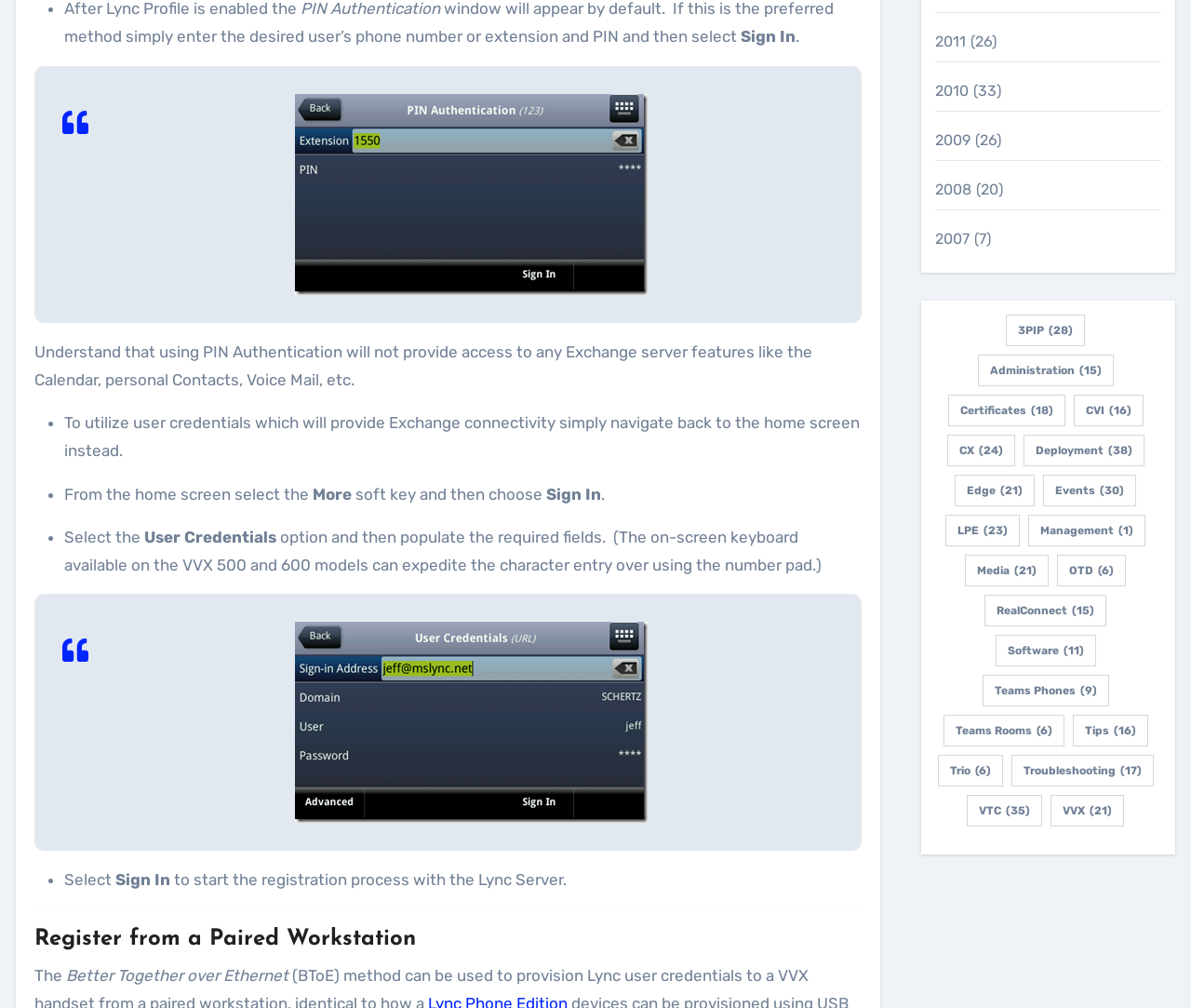Find the bounding box of the UI element described as: "Teams Rooms (6)". The bounding box coordinates should be given as four float values between 0 and 1, i.e., [left, top, right, bottom].

[0.792, 0.71, 0.894, 0.741]